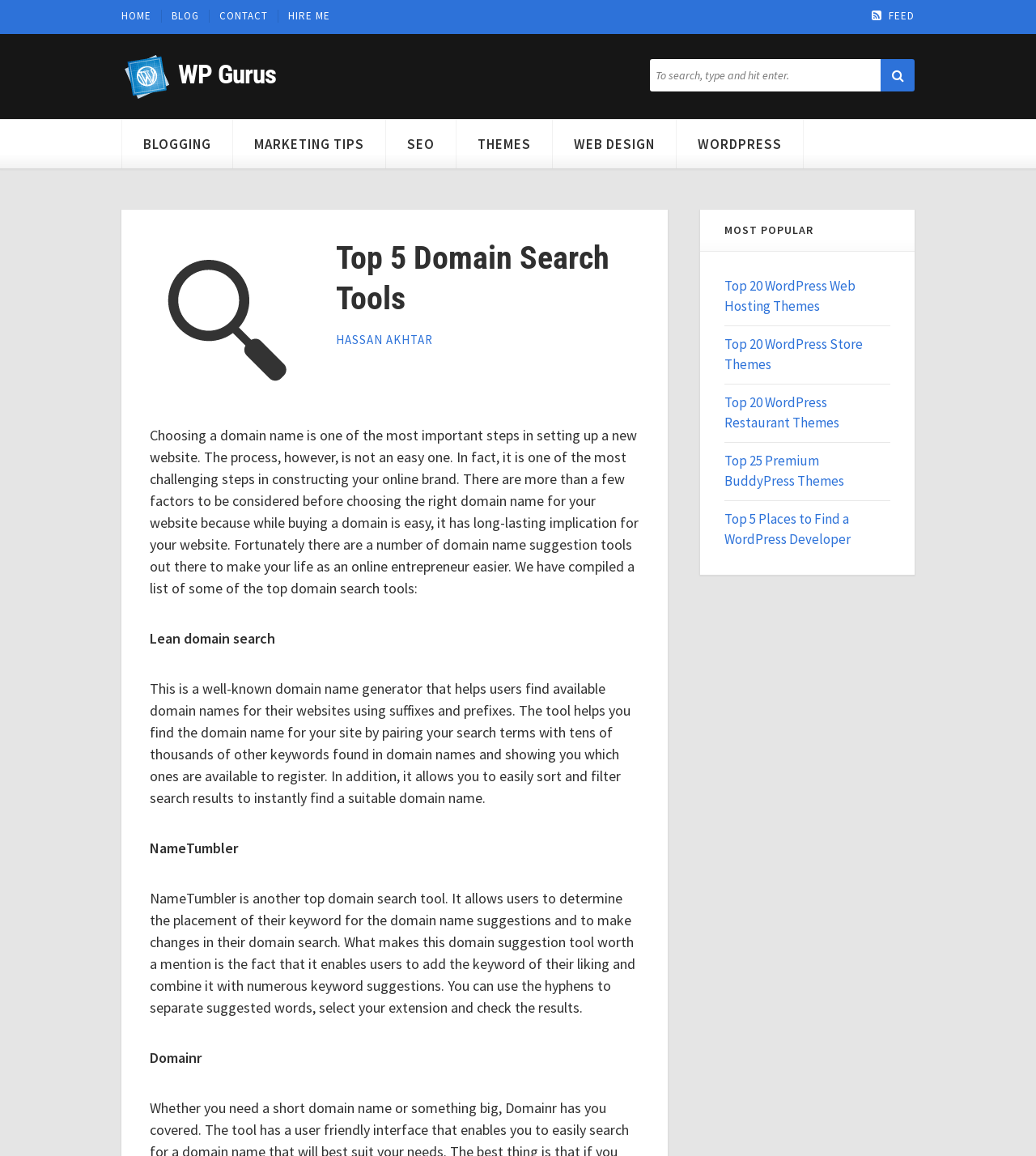Could you locate the bounding box coordinates for the section that should be clicked to accomplish this task: "go to the blog".

[0.155, 0.008, 0.202, 0.02]